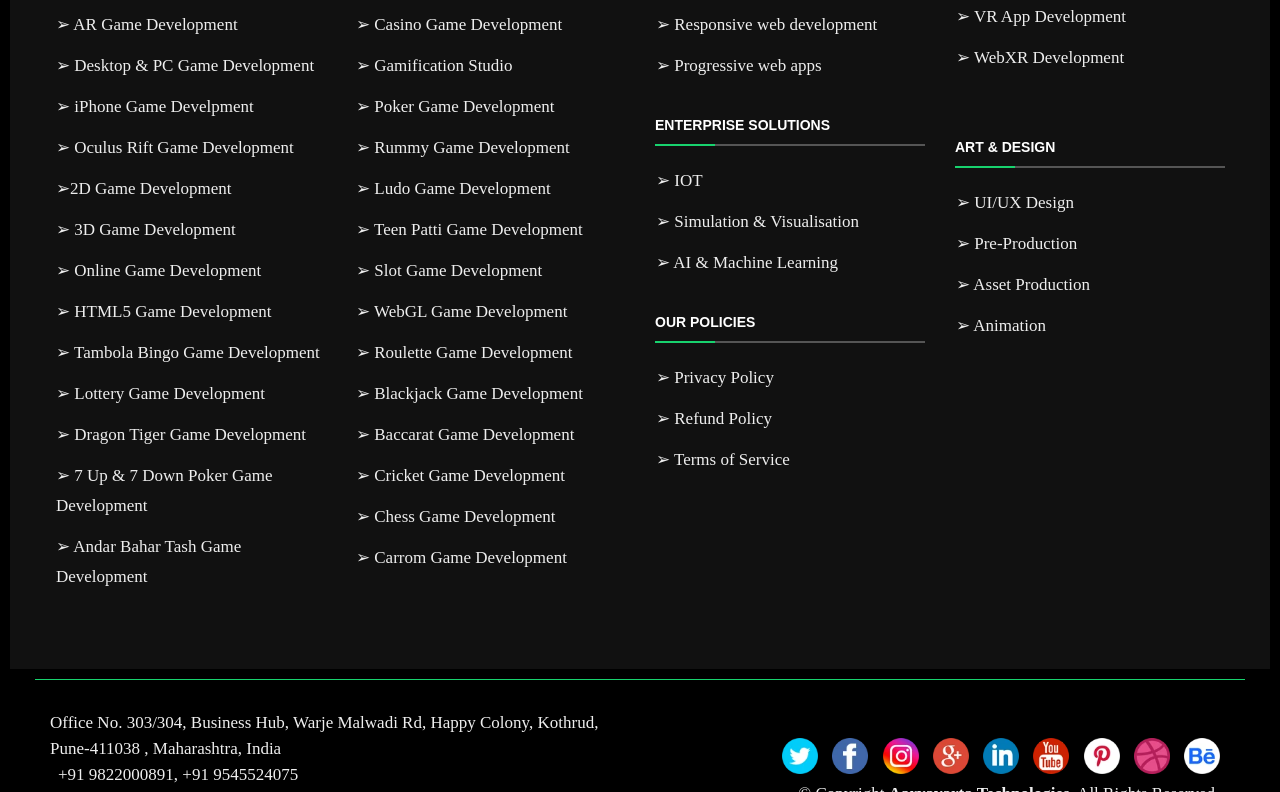Utilize the details in the image to thoroughly answer the following question: What is the category of 'Tambola Bingo Game Development'?

Tambola Bingo Game Development is listed under the game development services, which suggests that it belongs to the category of game development.